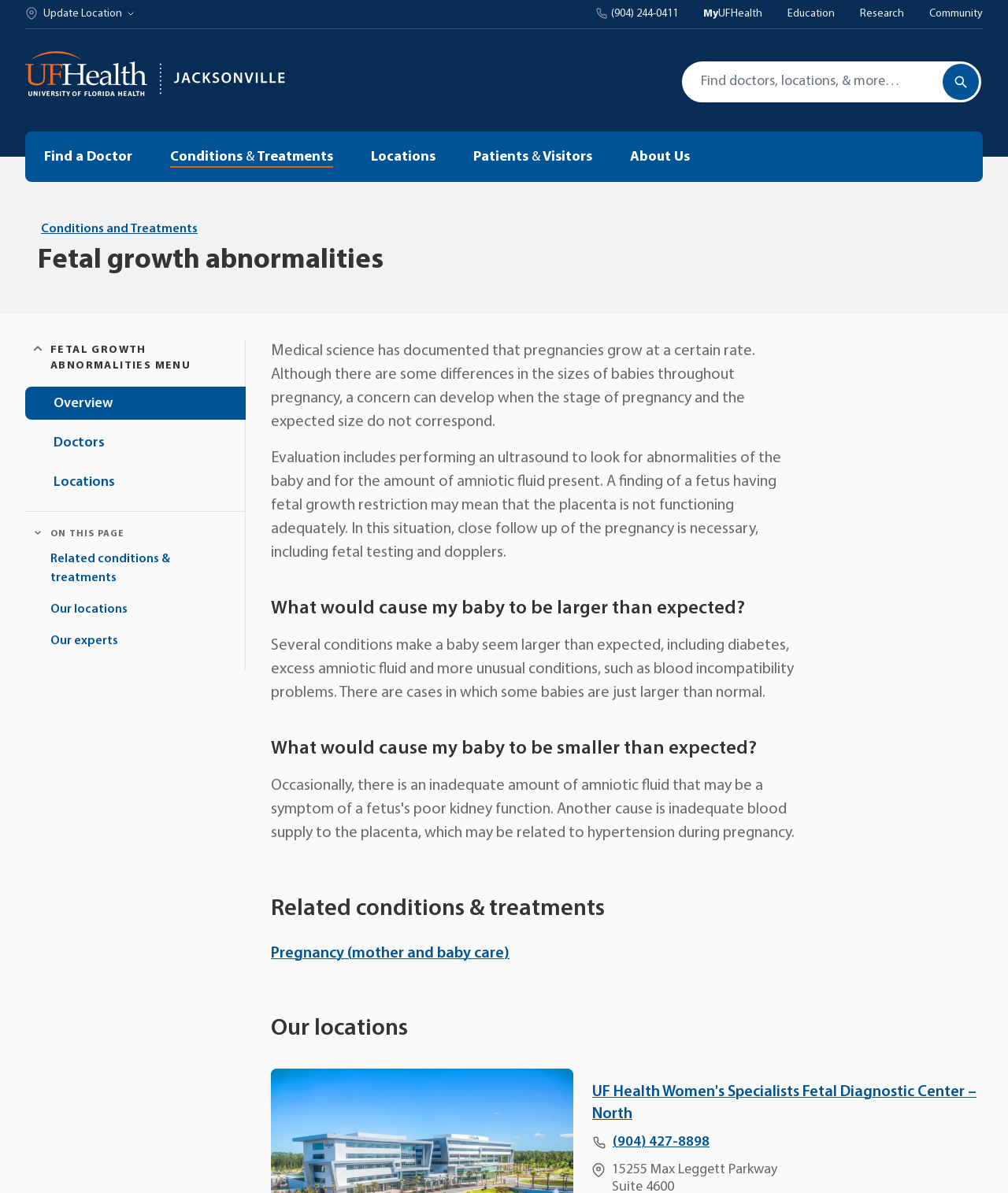Locate the bounding box coordinates of the element you need to click to accomplish the task described by this instruction: "Call (904) 427-8898".

[0.588, 0.948, 0.975, 0.967]